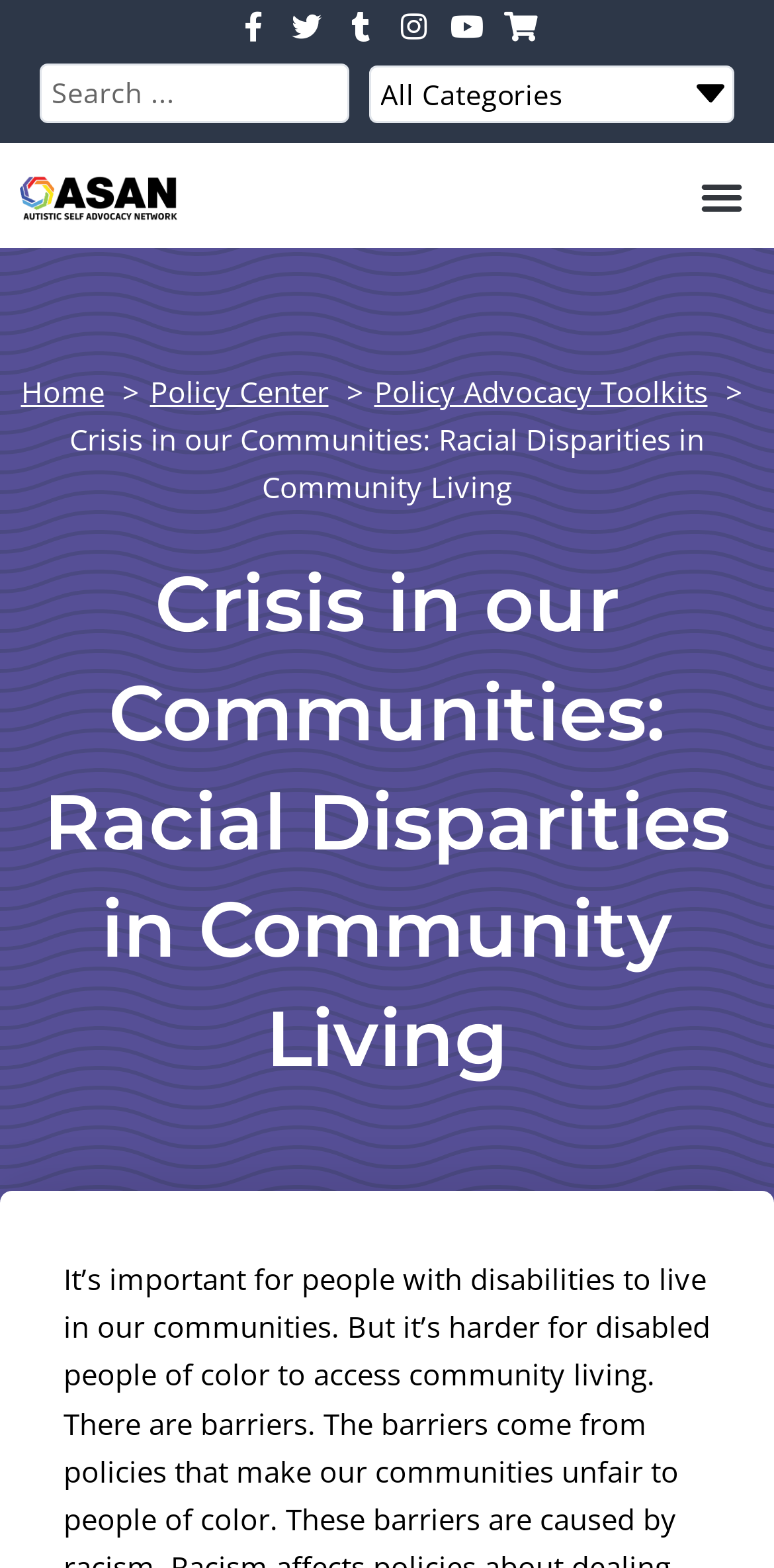Please examine the image and answer the question with a detailed explanation:
How many images are at the top of the webpage?

I counted the number of image elements at the top of the webpage and found two images: the Autistic Self Advocacy Network logo and another image at the top right corner.